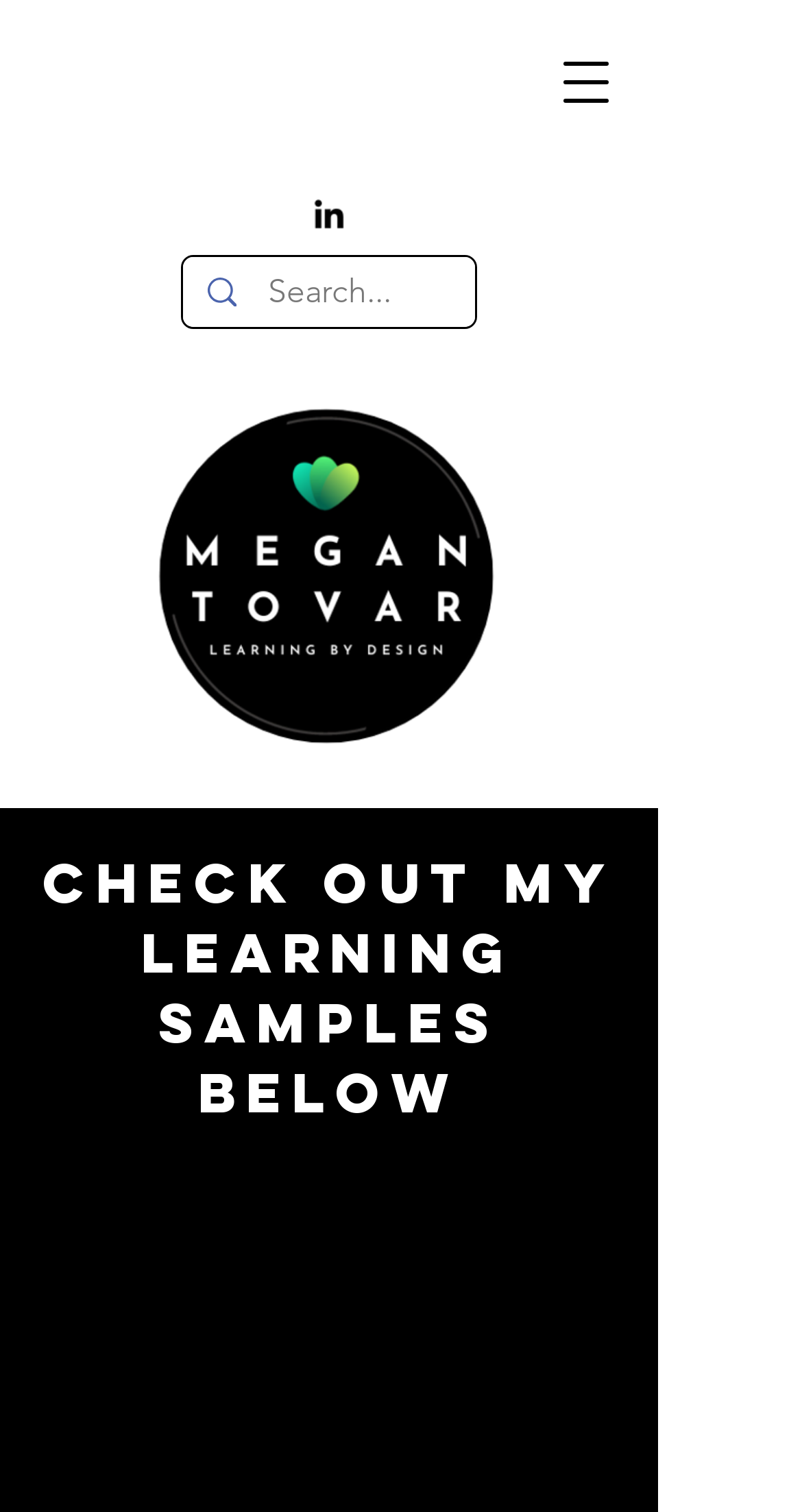Articulate a complete and detailed caption of the webpage elements.

The webpage is a portfolio page for Megan McDannel. At the top, there is a social bar with a LinkedIn link, accompanied by a LinkedIn icon. Below the social bar, there is a search bar with a magnifying glass icon and a search box where users can input text. 

On the top right, there is an "Open navigation menu" button. Below this button, there is a large image of Megan Tovar, which takes up a significant portion of the page. 

The main content of the page is headed by a prominent heading that reads "CHECK OUT my LEARNING SAMPLES BELOW", which is positioned roughly in the middle of the page.